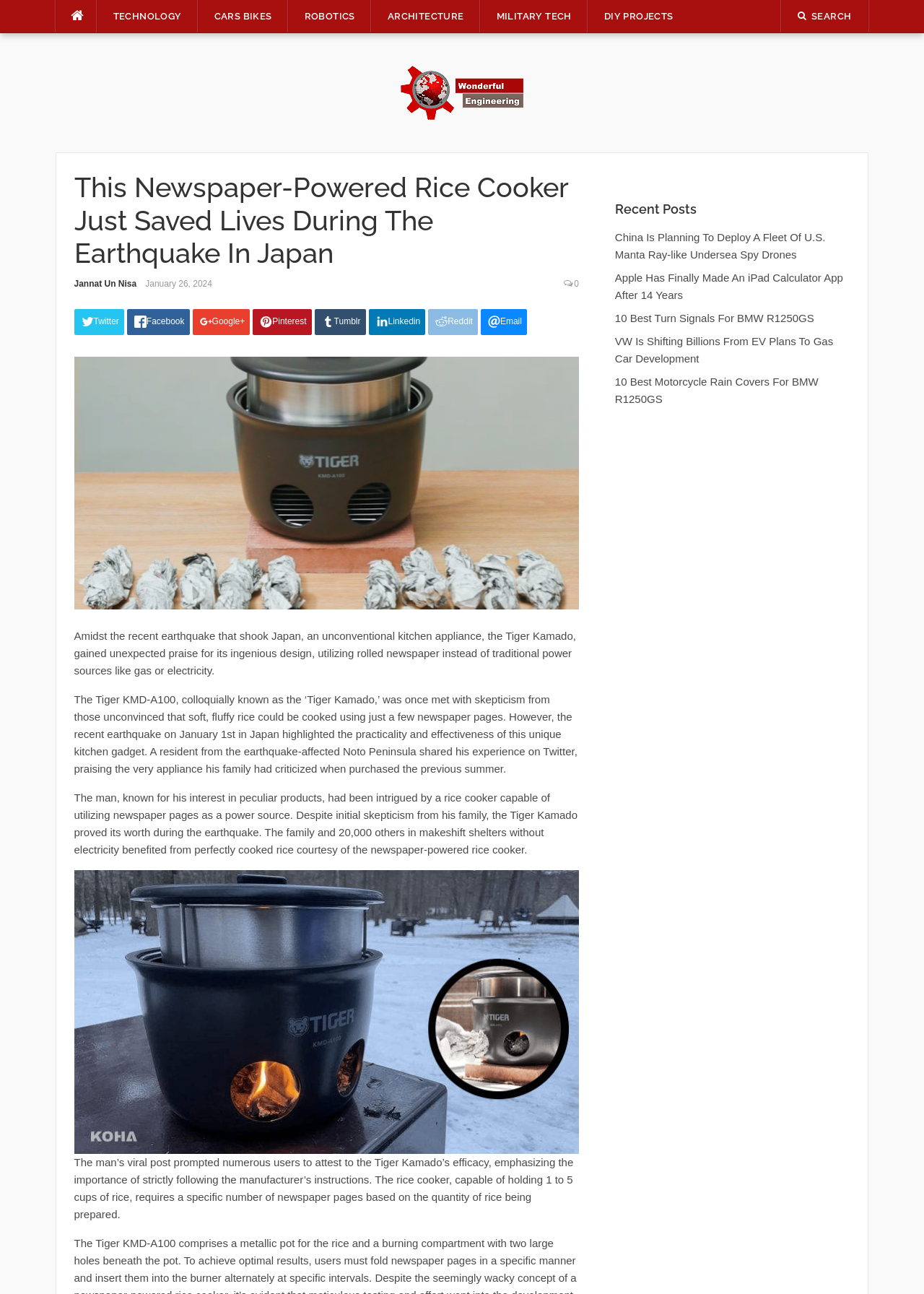How many people benefited from the Tiger Kamado in makeshift shelters?
Answer with a single word or phrase by referring to the visual content.

20,000